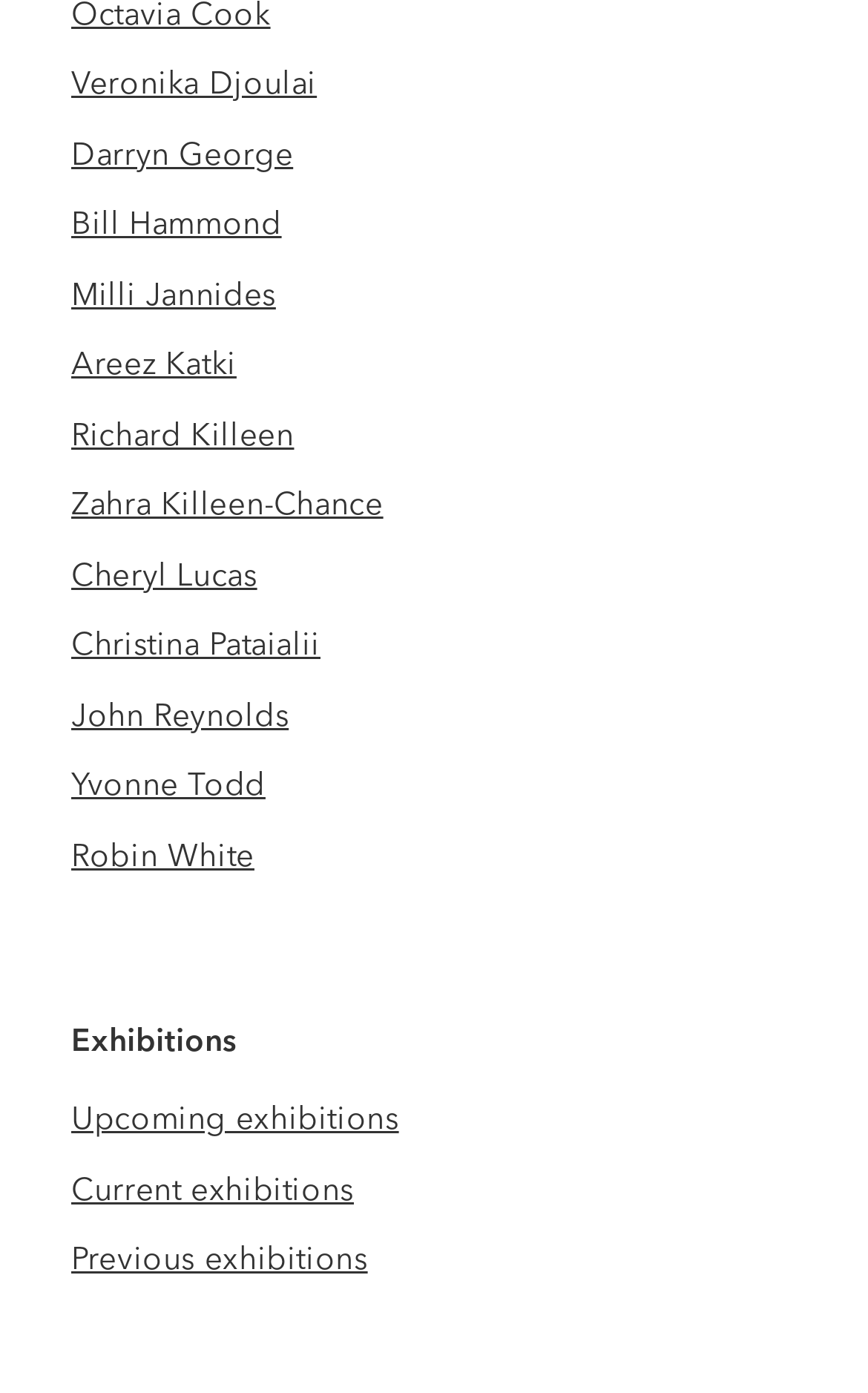What is the title of the section above the artist names?
Please provide a single word or phrase as your answer based on the image.

Exhibitions